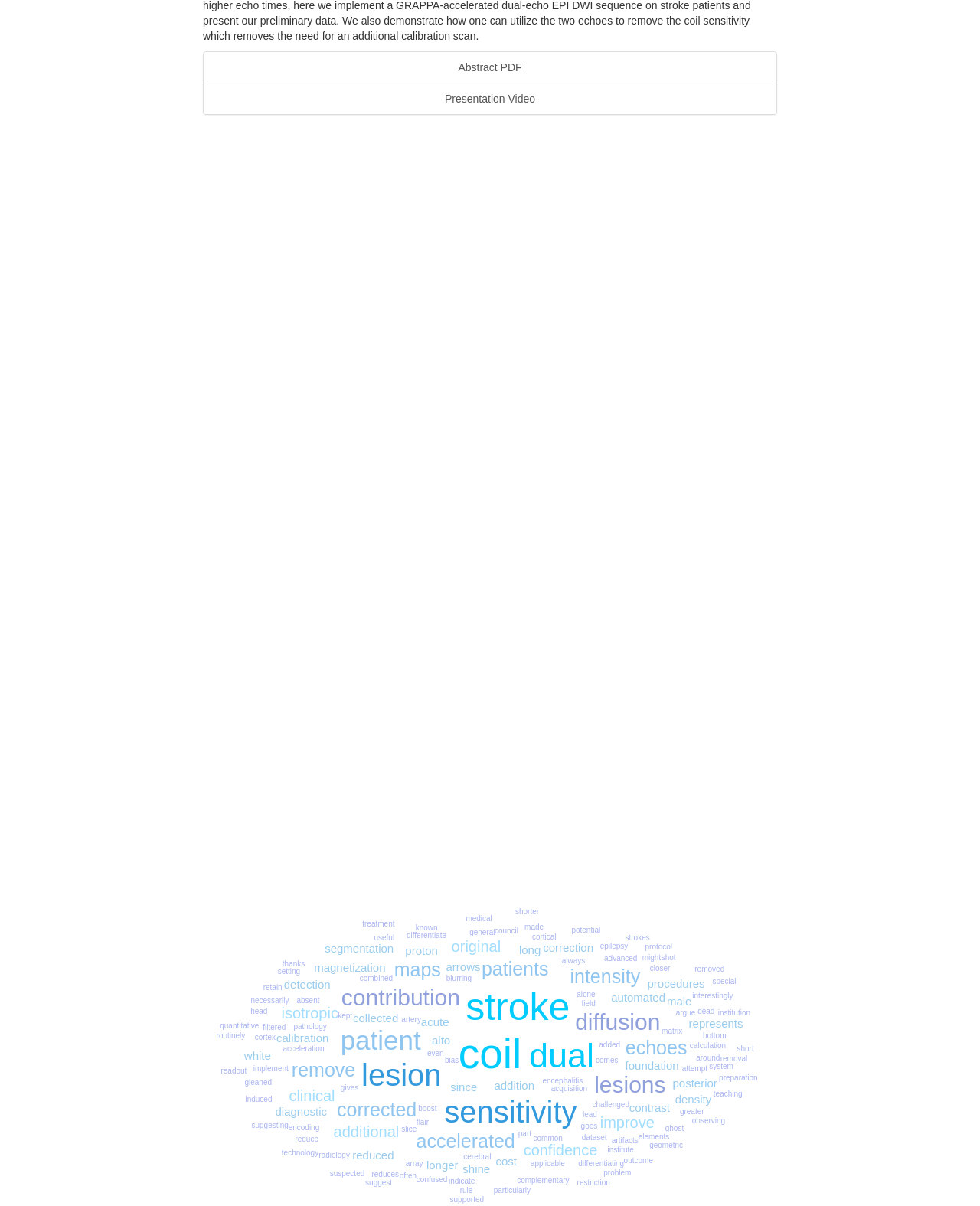Using the provided description [ WebMaster ], find the bounding box coordinates for the UI element. Provide the coordinates in (top-left x, top-left y, bottom-right x, bottom-right y) format, ensuring all values are between 0 and 1.

None